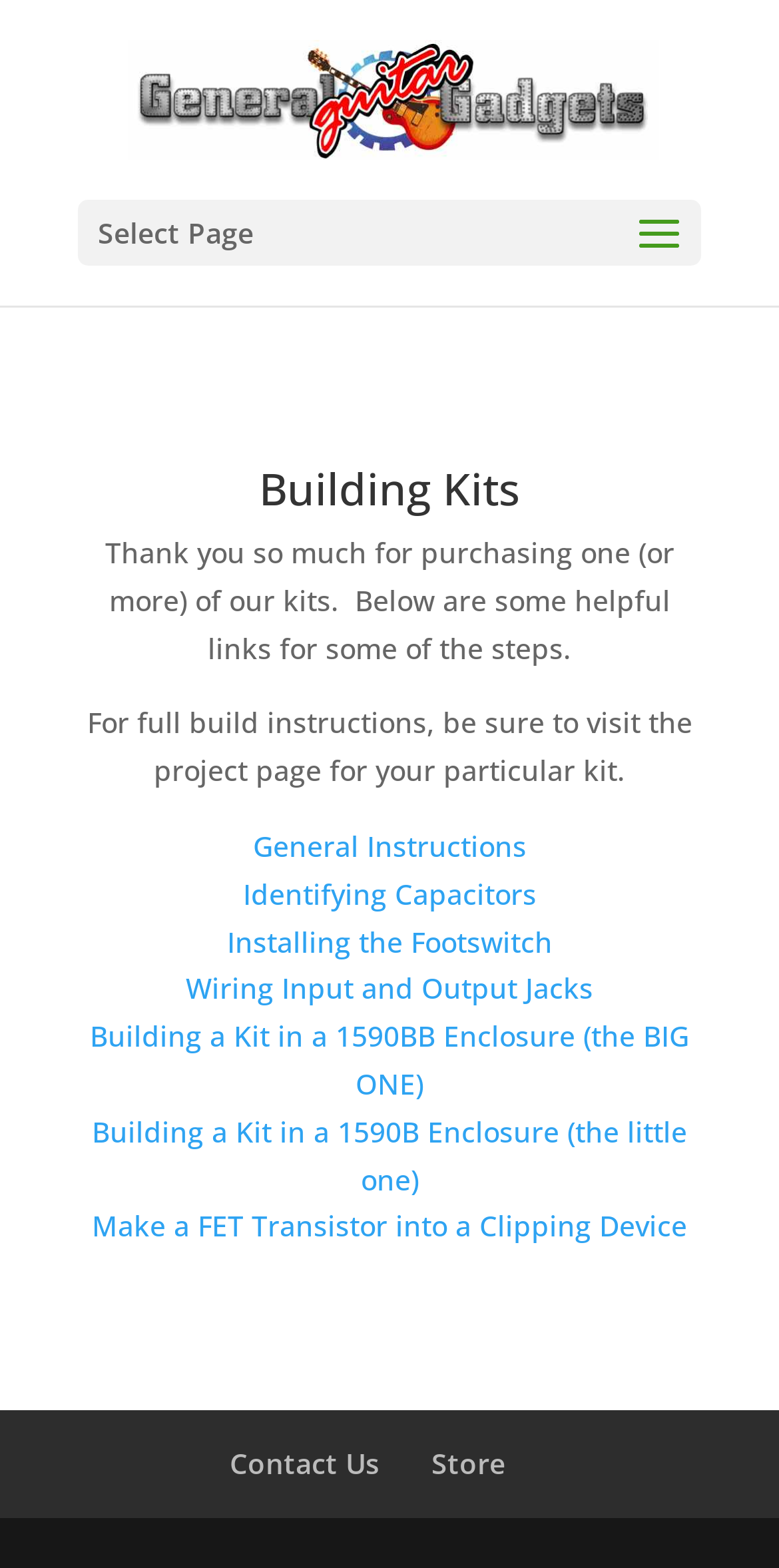Please identify the bounding box coordinates of the clickable region that I should interact with to perform the following instruction: "Click on the toggle navigation button". The coordinates should be expressed as four float numbers between 0 and 1, i.e., [left, top, right, bottom].

None